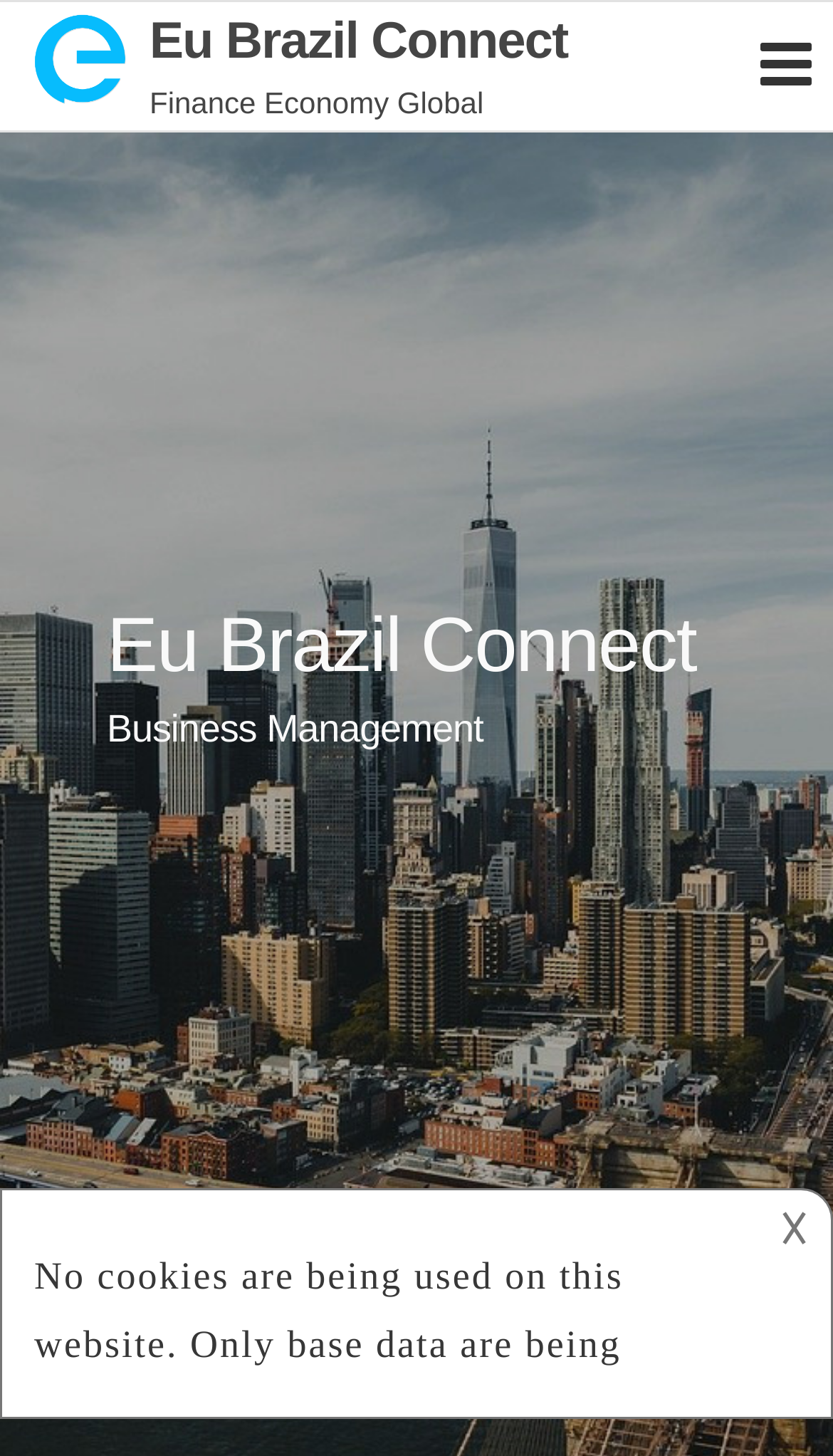What is the symbol at the bottom-right corner of the webpage?
Can you give a detailed and elaborate answer to the question?

The symbol at the bottom-right corner of the webpage is '𐌢', which might be a logo or an icon used by the website.